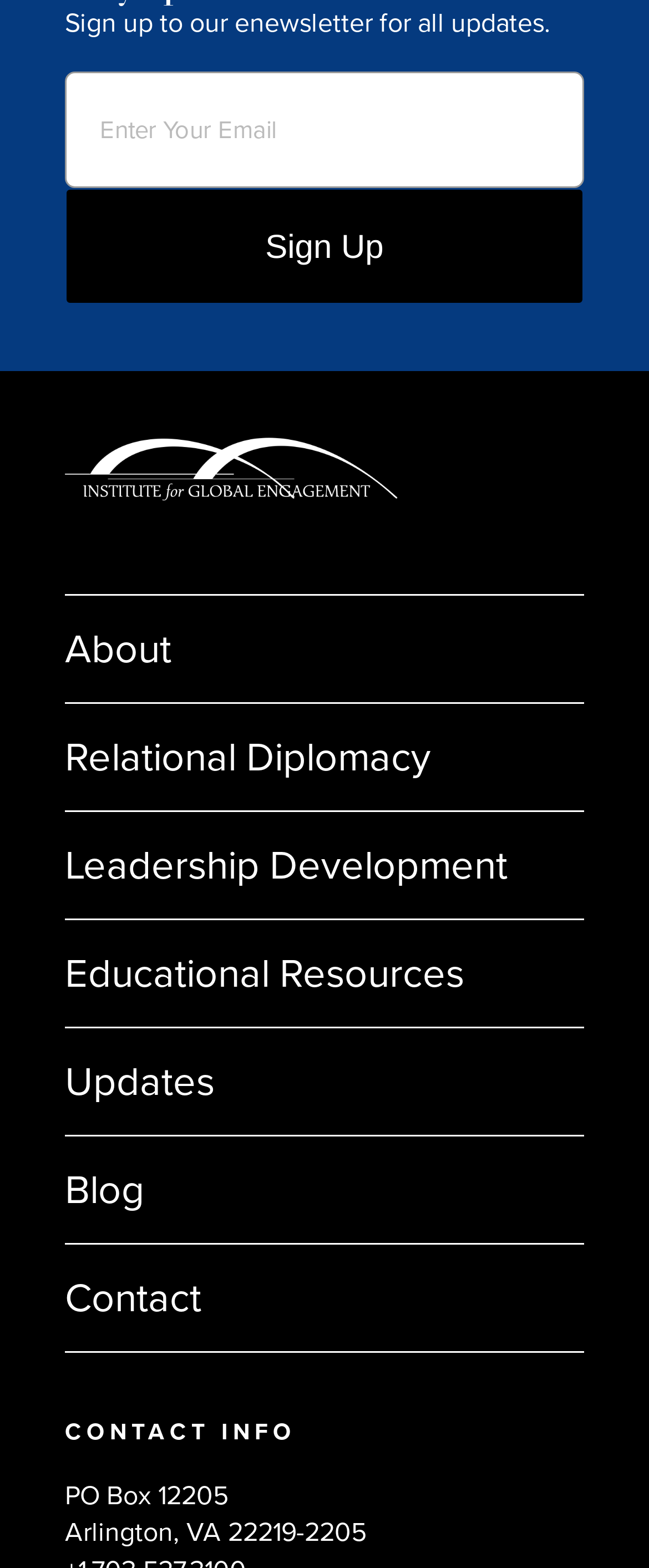Based on what you see in the screenshot, provide a thorough answer to this question: What is the function of the 'Sign Up' button?

The 'Sign Up' button is located below the 'Email(Required)' textbox, suggesting that it is used to submit the email address for signing up to the enewsletter.